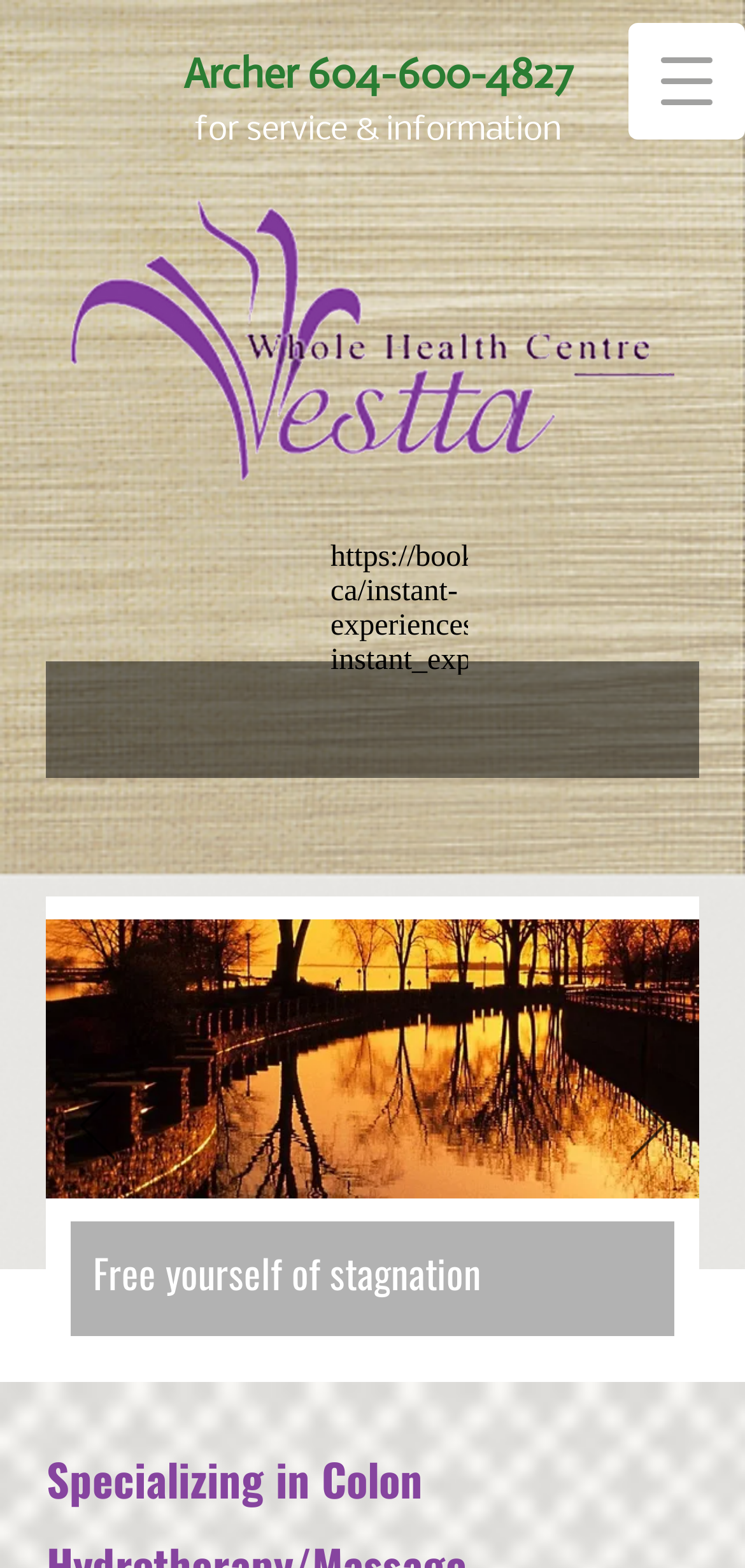What is the topic of the heading in the slideshow?
Look at the image and answer the question using a single word or phrase.

Fasting Guidance, Coffee Colonics, Cholorophyl & Niacin Flushes